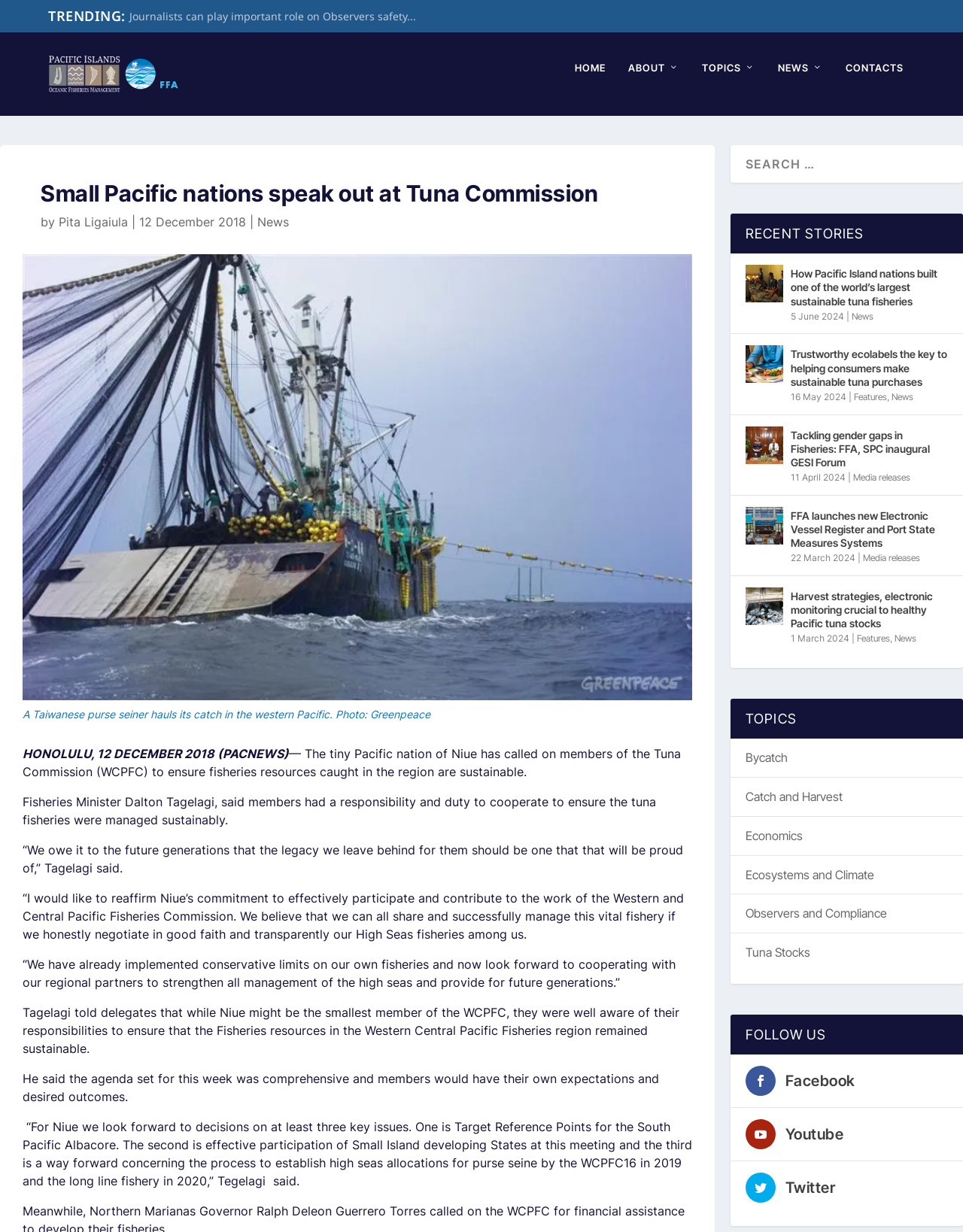Please locate the bounding box coordinates of the region I need to click to follow this instruction: "Search for something".

[0.758, 0.11, 1.0, 0.14]